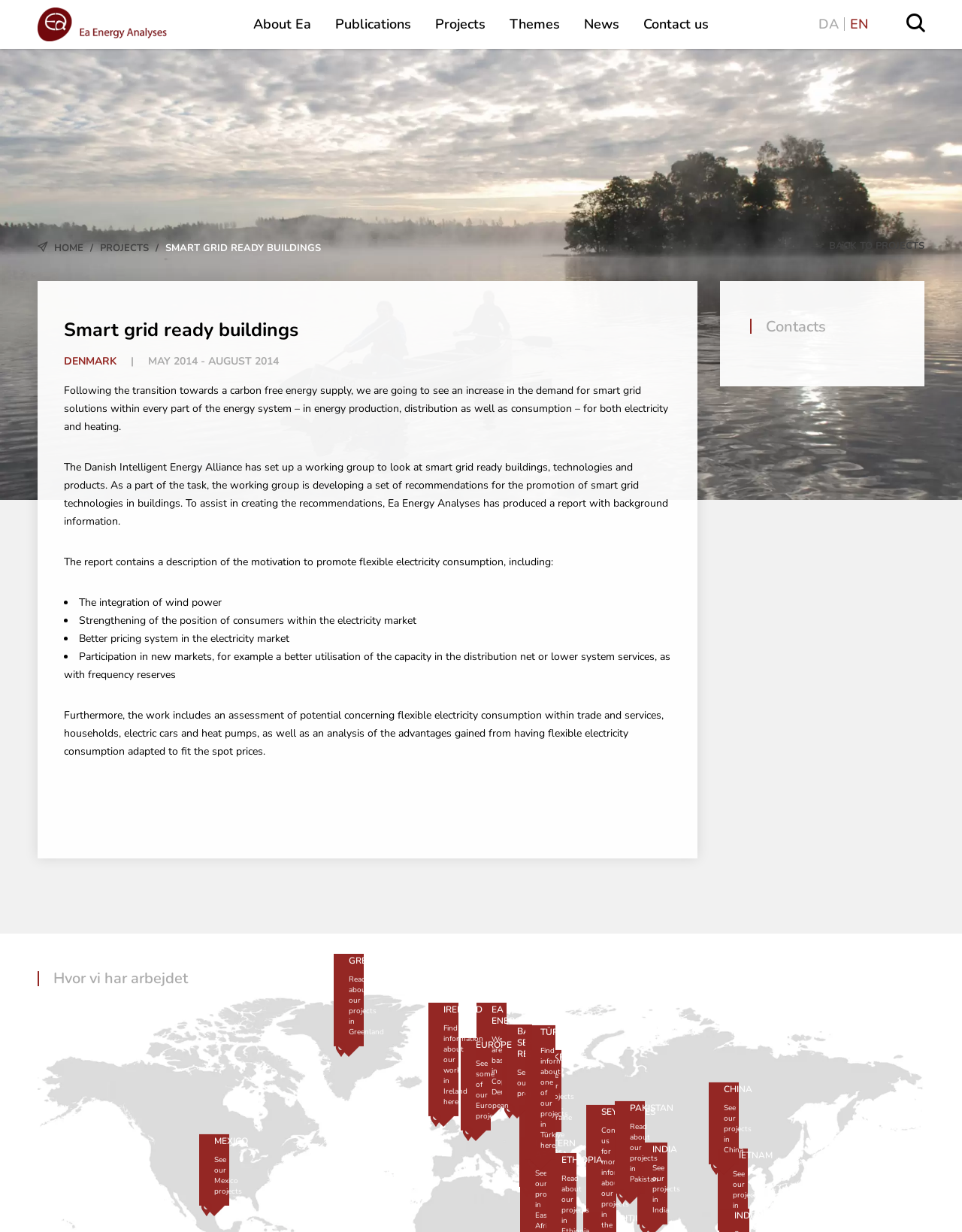Provide a brief response in the form of a single word or phrase:
Where is Ea Energy Analyses based?

Copenhagen, Denmark